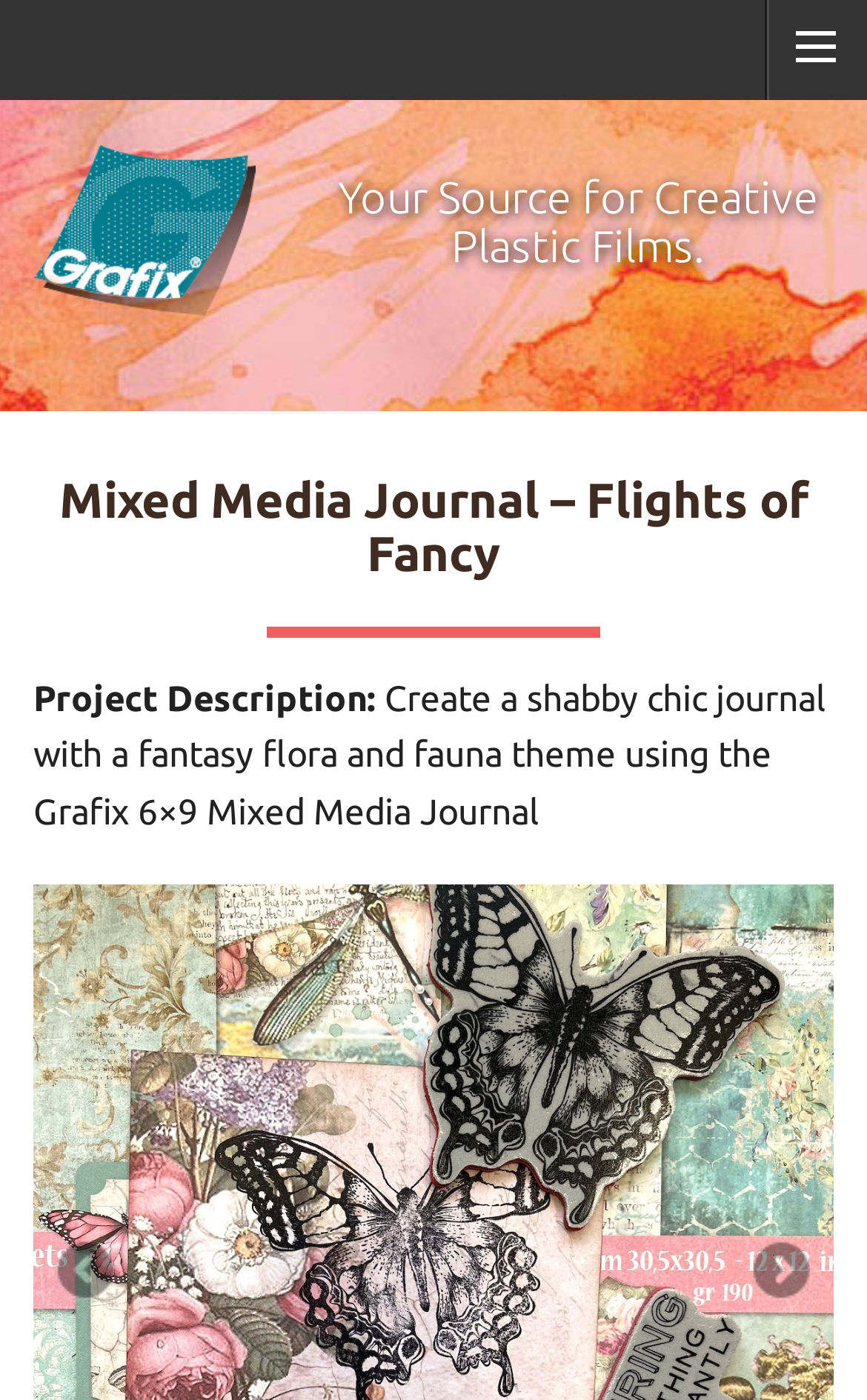What is the theme of the journal?
Provide a short answer using one word or a brief phrase based on the image.

Fantasy flora and fauna